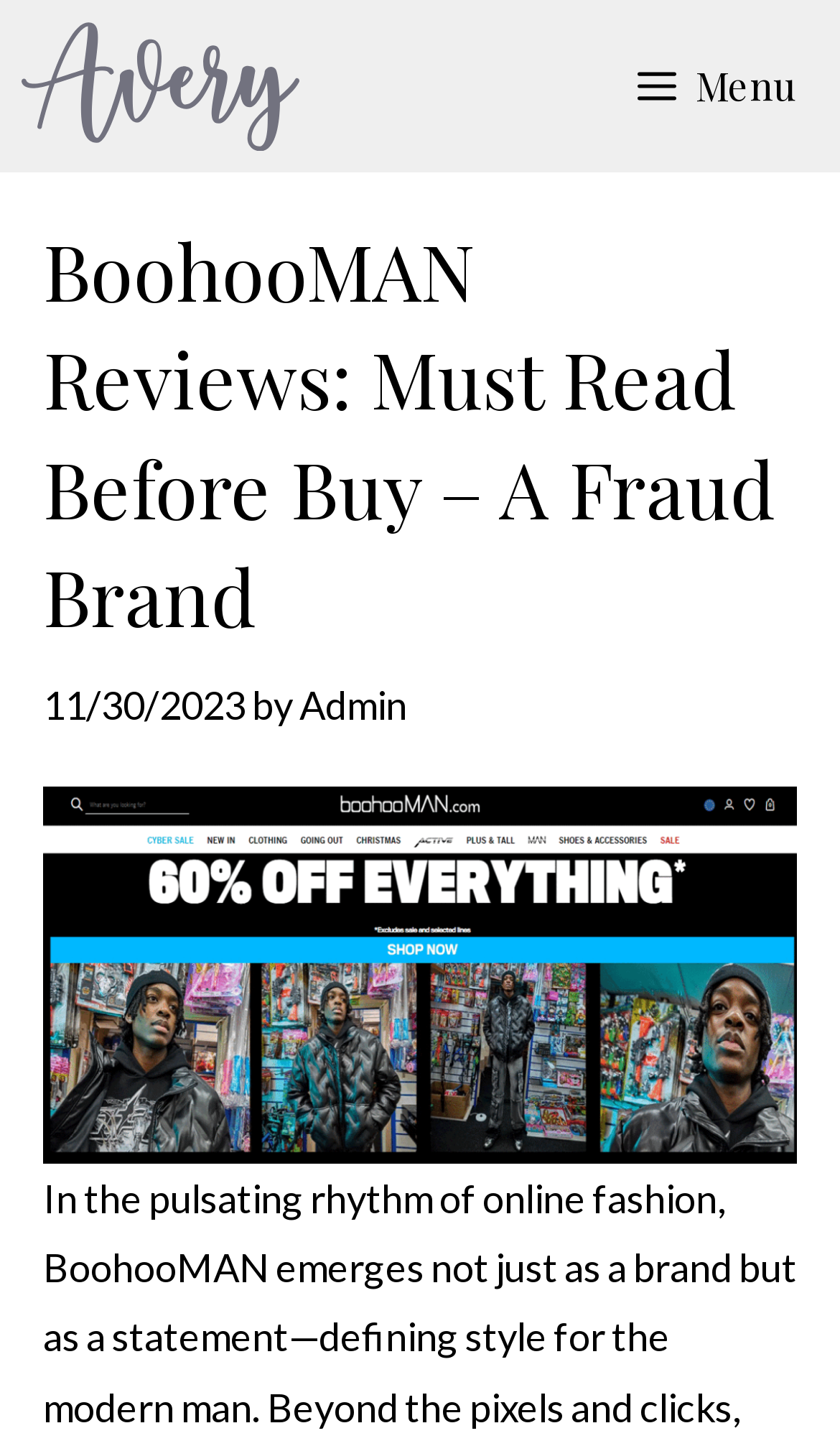Answer the following inquiry with a single word or phrase:
What is the name of the website being reviewed?

BoohooMAN